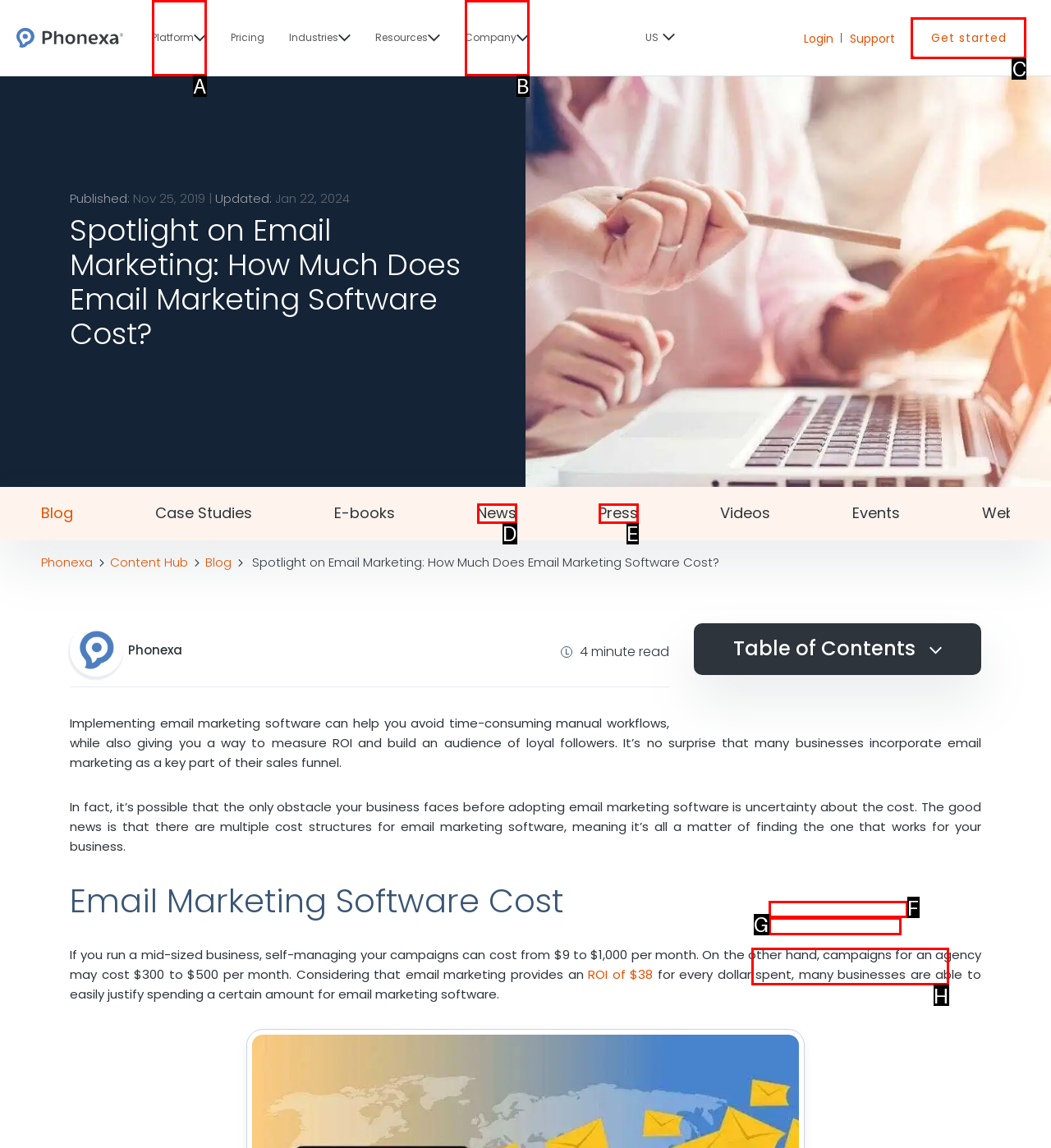Determine which option fits the following description: Press
Answer with the corresponding option's letter directly.

E